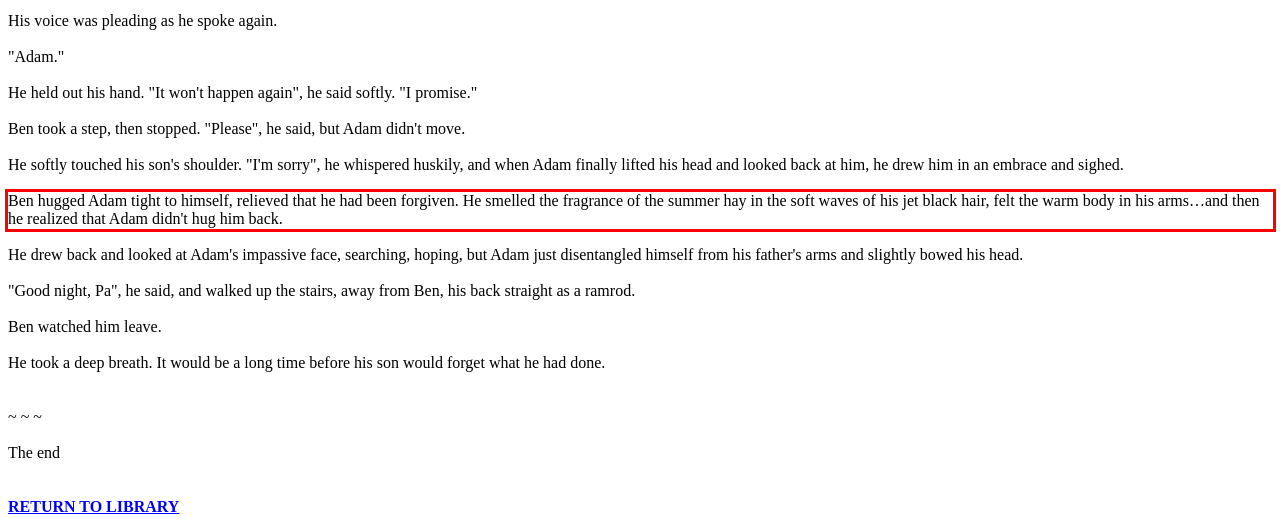View the screenshot of the webpage and identify the UI element surrounded by a red bounding box. Extract the text contained within this red bounding box.

Ben hugged Adam tight to himself, relieved that he had been forgiven. He smelled the fragrance of the summer hay in the soft waves of his jet black hair, felt the warm body in his arms…and then he realized that Adam didn't hug him back.